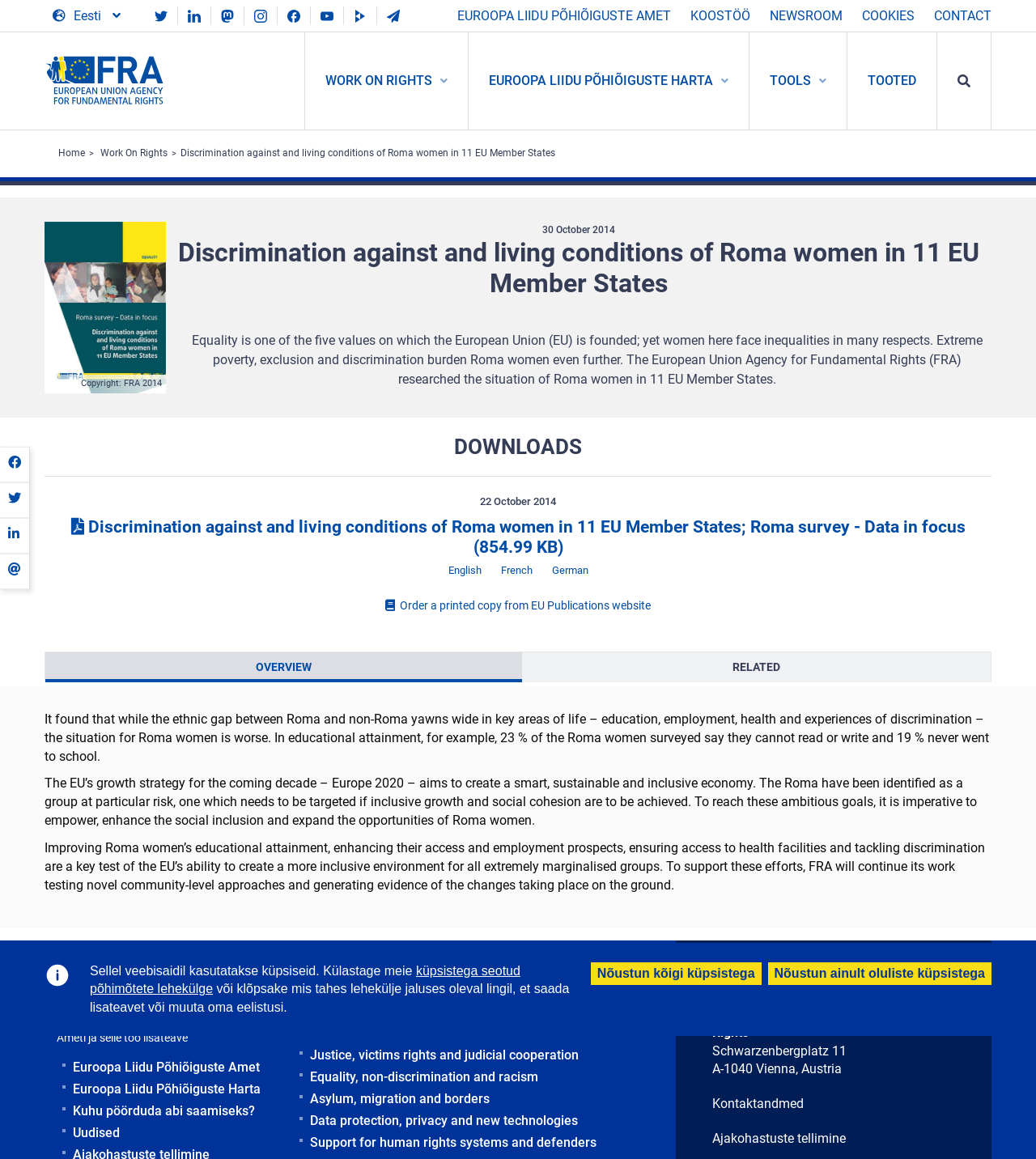Extract the main headline from the webpage and generate its text.

Discrimination against and living conditions of Roma women in 11 EU Member States